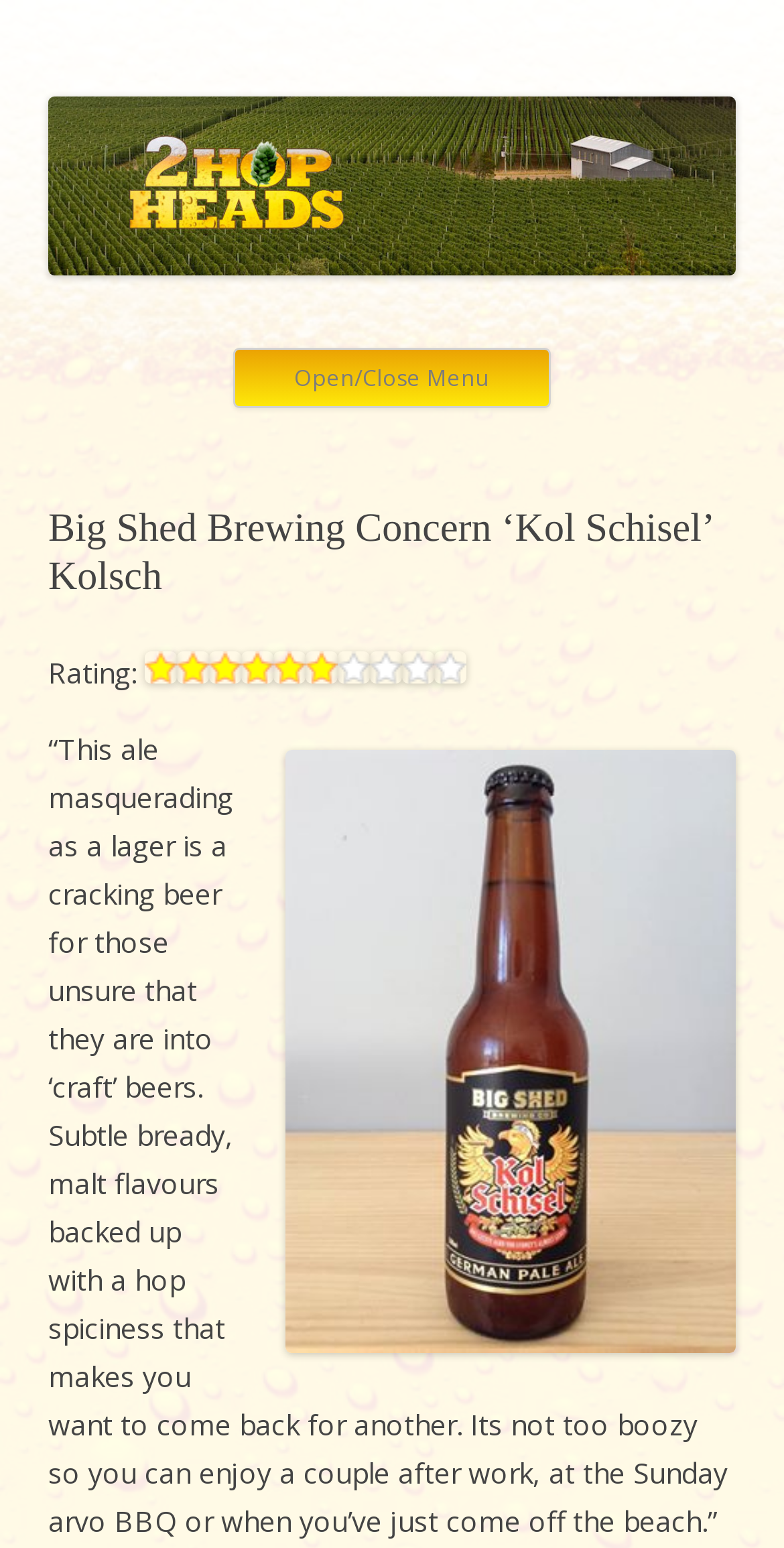Give a short answer to this question using one word or a phrase:
What is the name of the beer?

Big Shed Brewing Concern ‘Kol Schisel’ Kolsch